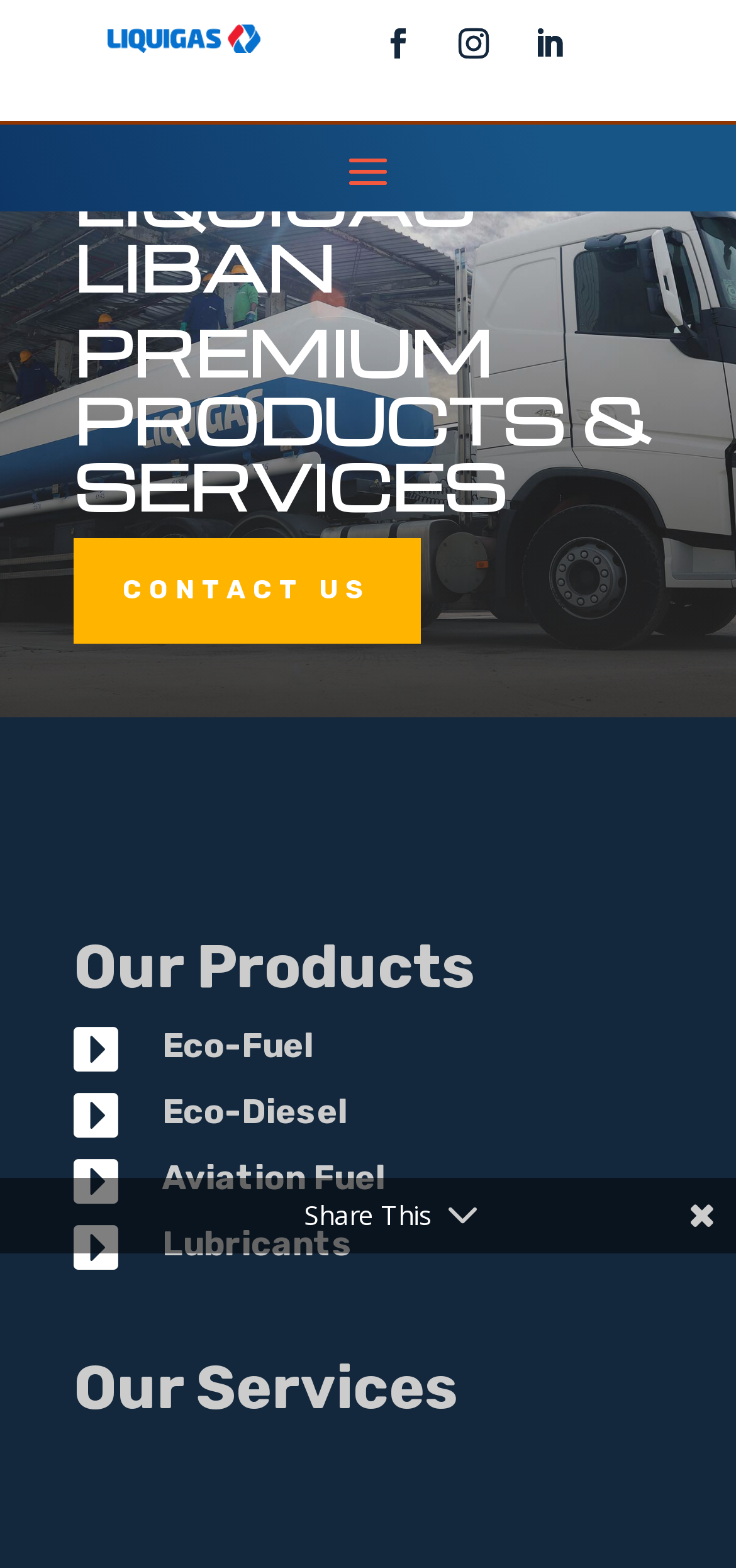By analyzing the image, answer the following question with a detailed response: What is the company name?

The company name can be found in the heading element with the text 'LIQUIGAS-LIBAN' which is located at the top of the webpage.